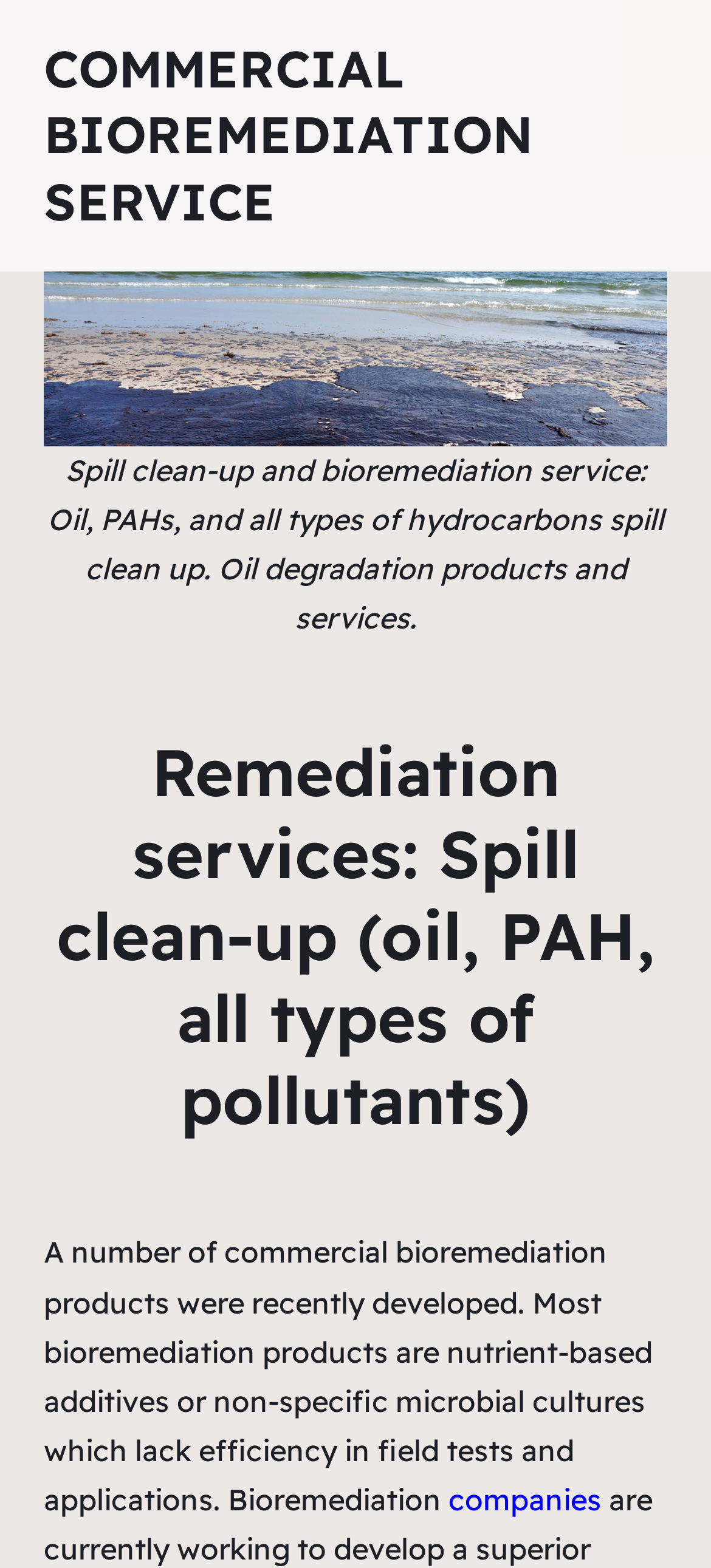Determine the bounding box coordinates of the UI element that matches the following description: "Commercial Bioremediation Service". The coordinates should be four float numbers between 0 and 1 in the format [left, top, right, bottom].

[0.062, 0.023, 0.749, 0.148]